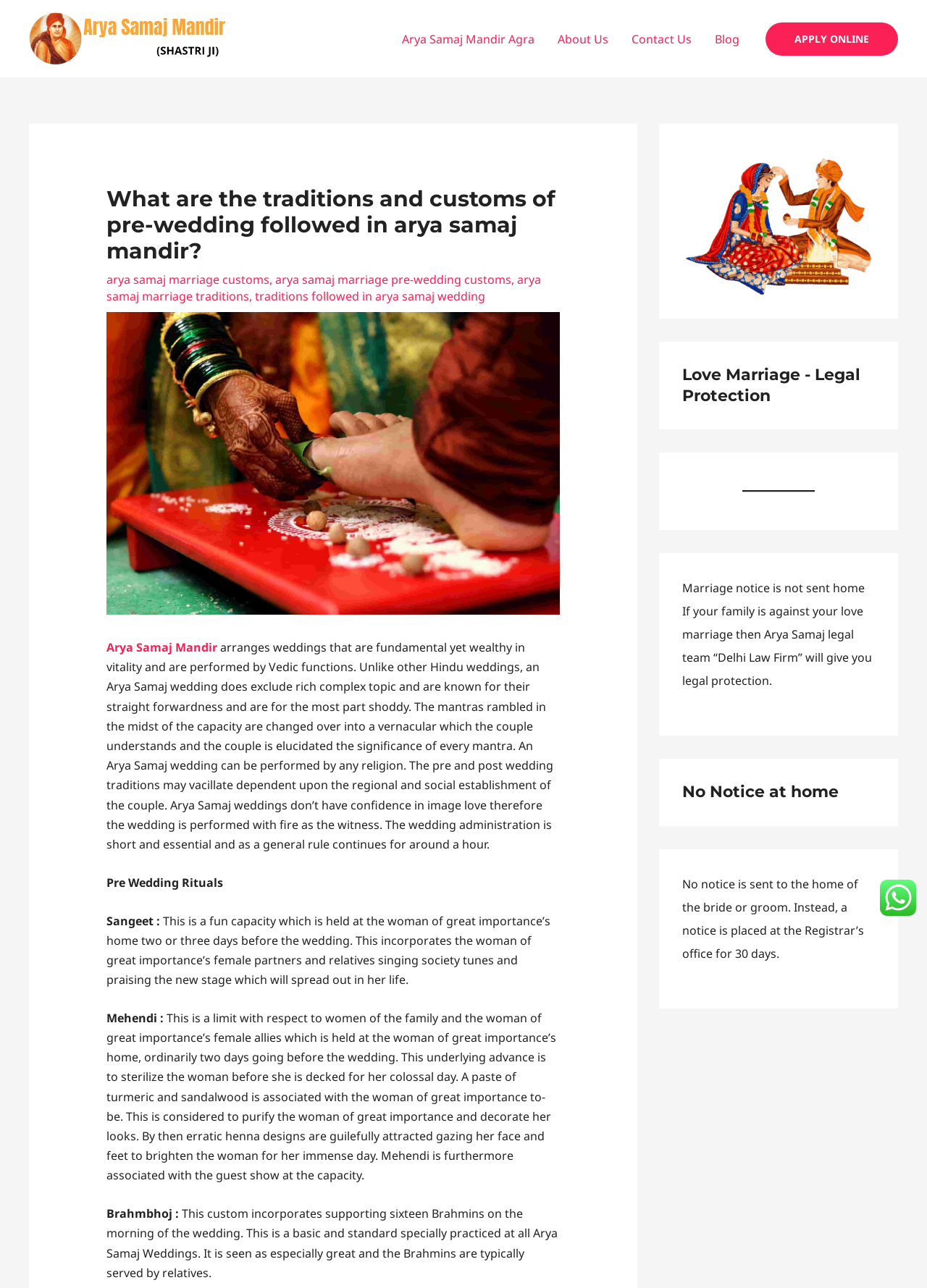Bounding box coordinates are to be given in the format (top-left x, top-left y, bottom-right x, bottom-right y). All values must be floating point numbers between 0 and 1. Provide the bounding box coordinate for the UI element described as: Apply Online

[0.826, 0.017, 0.969, 0.043]